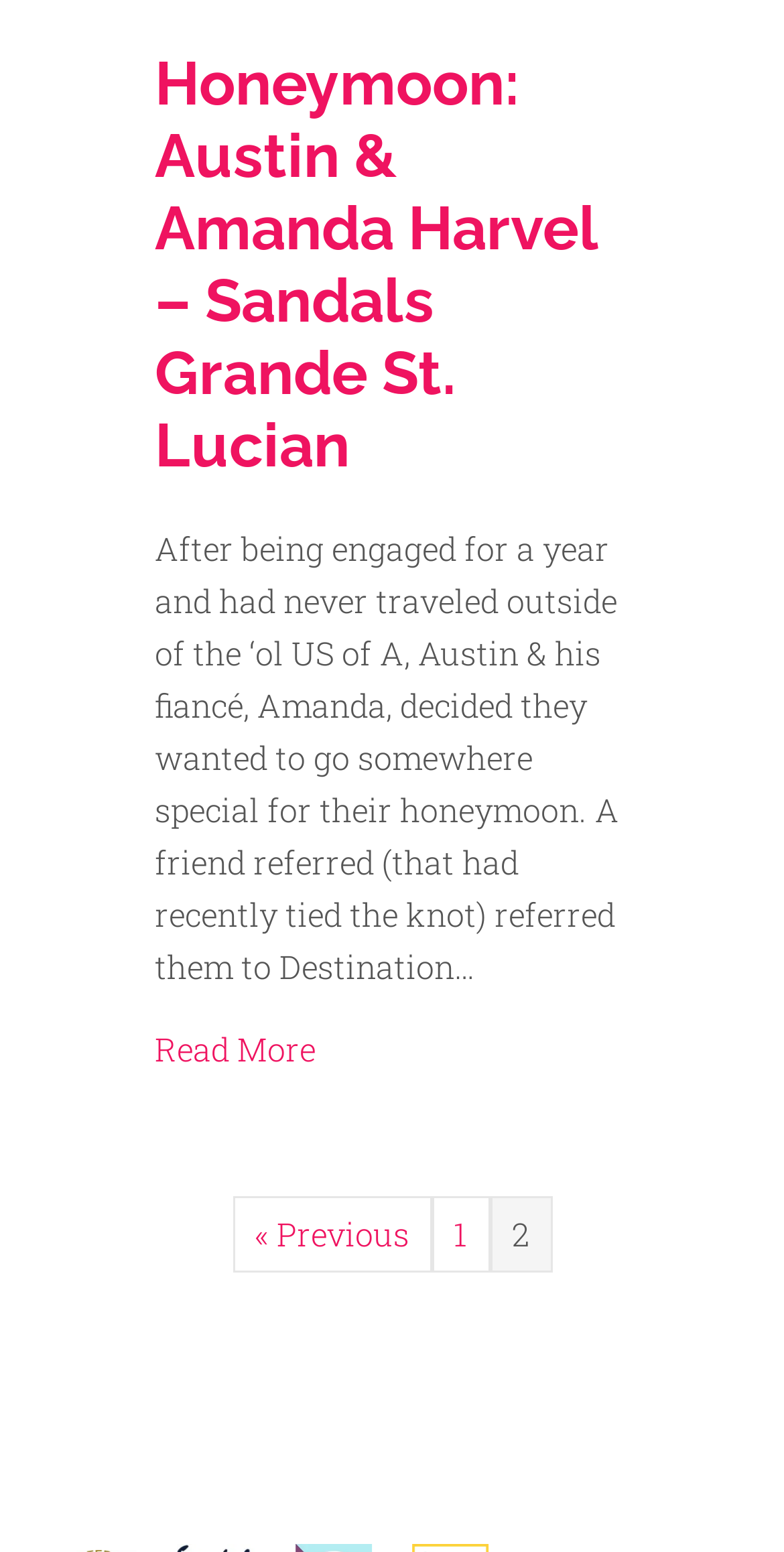Give a succinct answer to this question in a single word or phrase: 
How many pages are there in this article?

At least 2